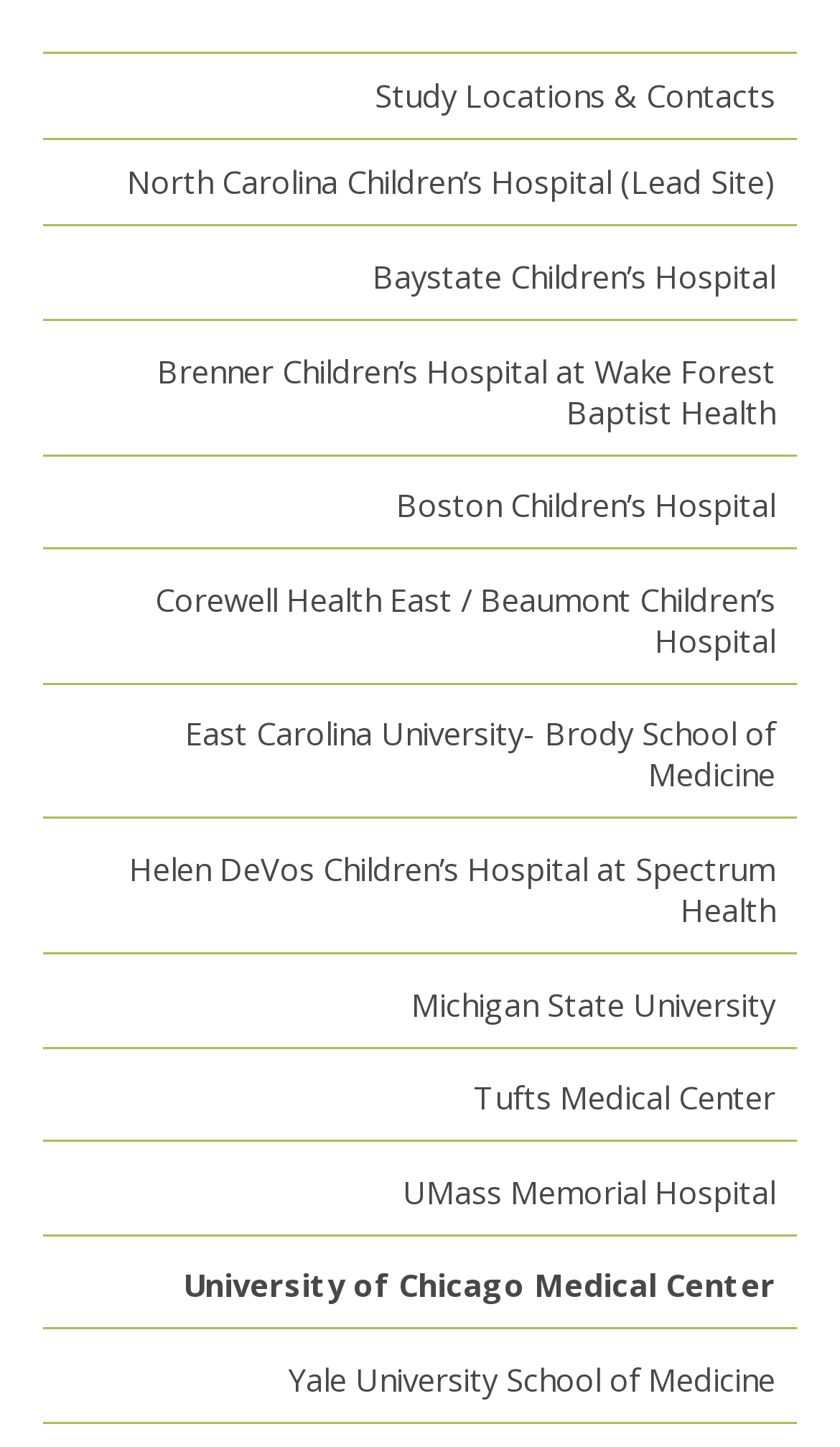Pinpoint the bounding box coordinates of the clickable area needed to execute the instruction: "Click on Study Locations & Contacts". The coordinates should be specified as four float numbers between 0 and 1, i.e., [left, top, right, bottom].

[0.051, 0.038, 0.949, 0.097]